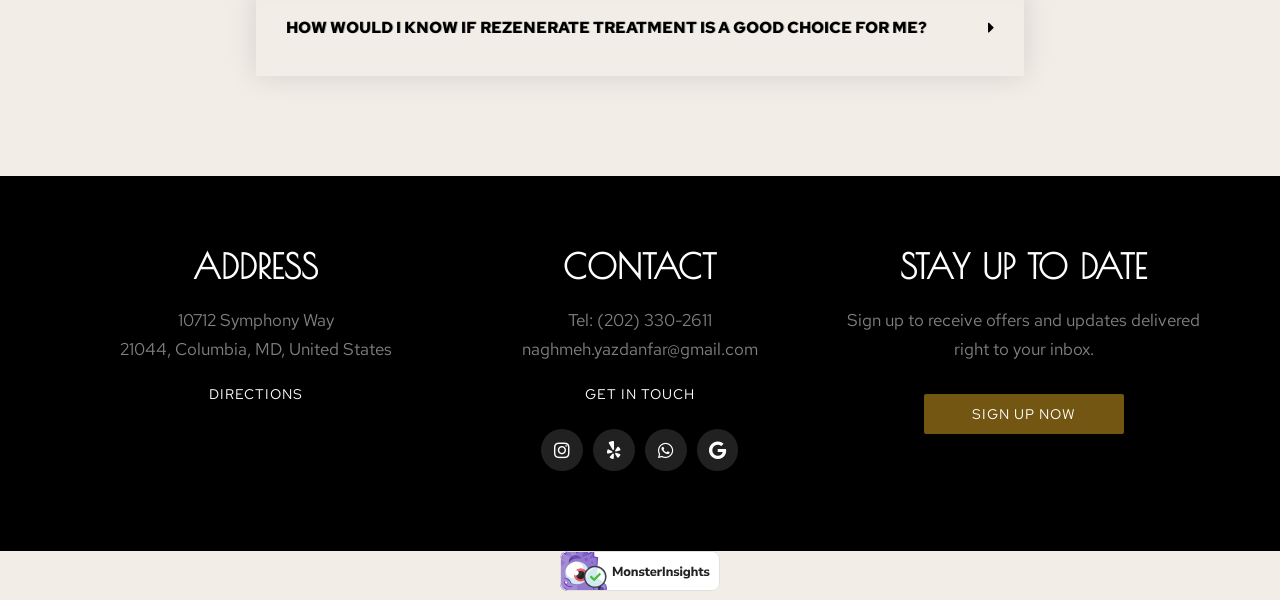Please find the bounding box coordinates for the clickable element needed to perform this instruction: "View Instagram profile".

[0.423, 0.715, 0.456, 0.785]